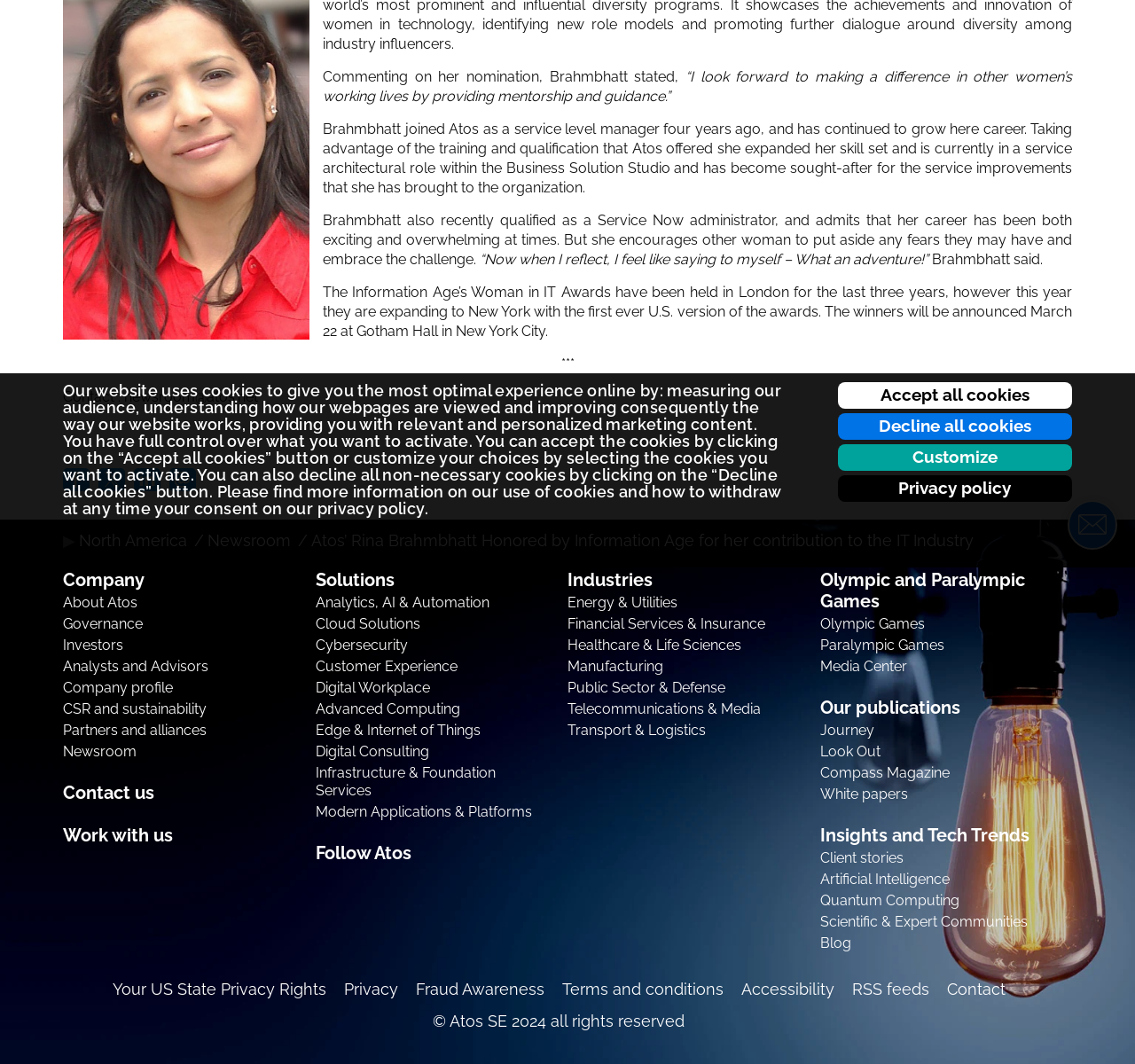Determine the bounding box coordinates for the UI element with the following description: "CSR and sustainability". The coordinates should be four float numbers between 0 and 1, represented as [left, top, right, bottom].

[0.055, 0.658, 0.182, 0.674]